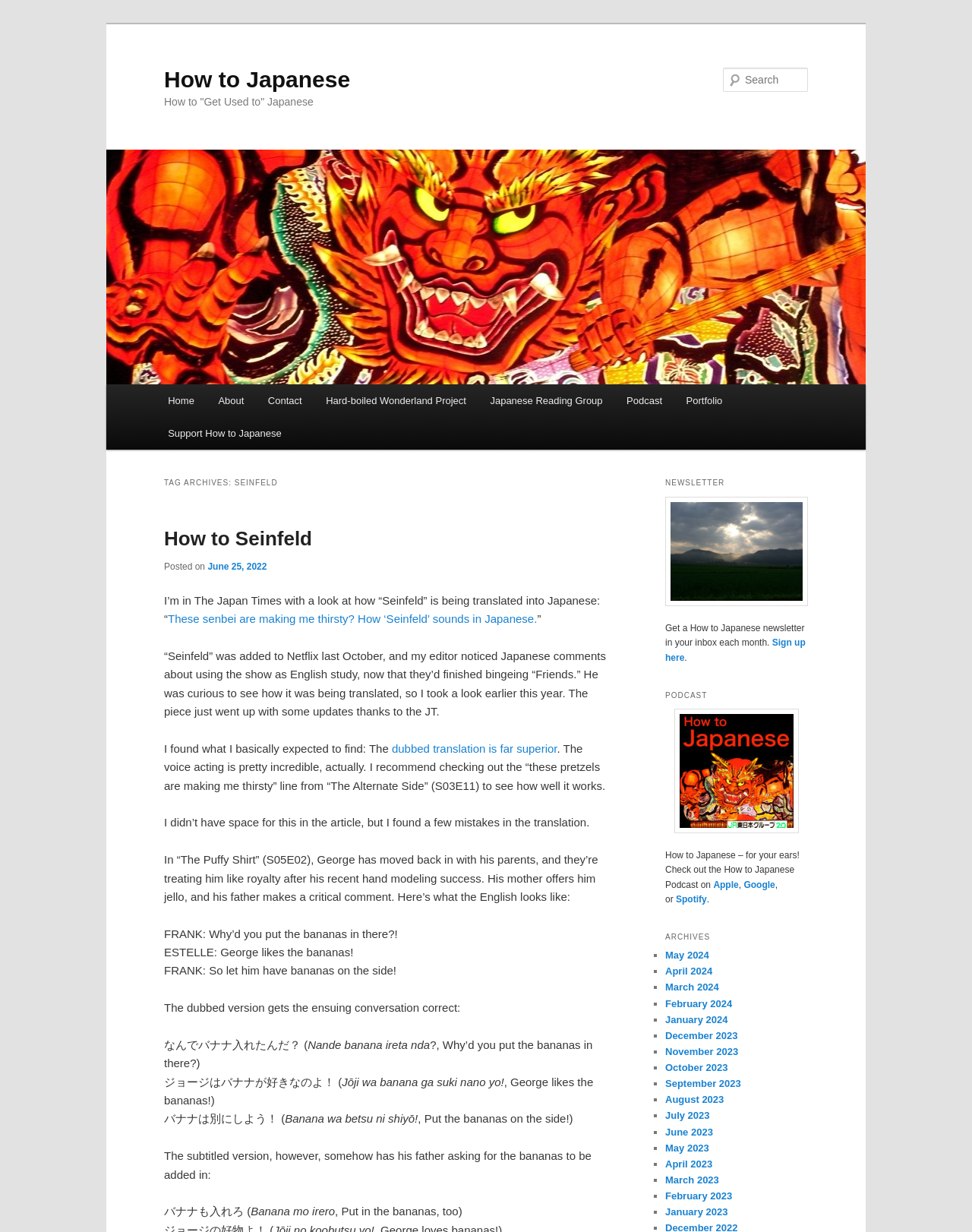Could you specify the bounding box coordinates for the clickable section to complete the following instruction: "Listen to the podcast on Apple"?

[0.734, 0.714, 0.76, 0.722]